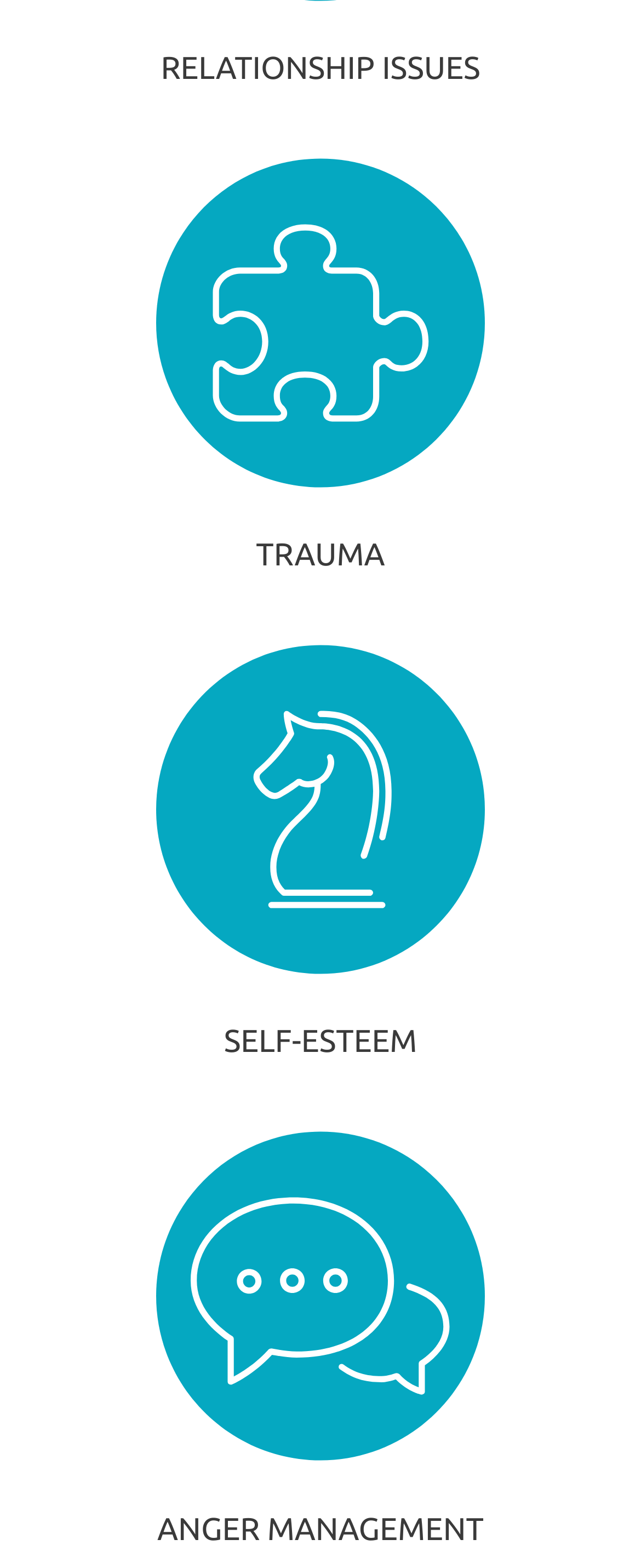How many categories are listed?
Look at the image and respond with a one-word or short phrase answer.

4